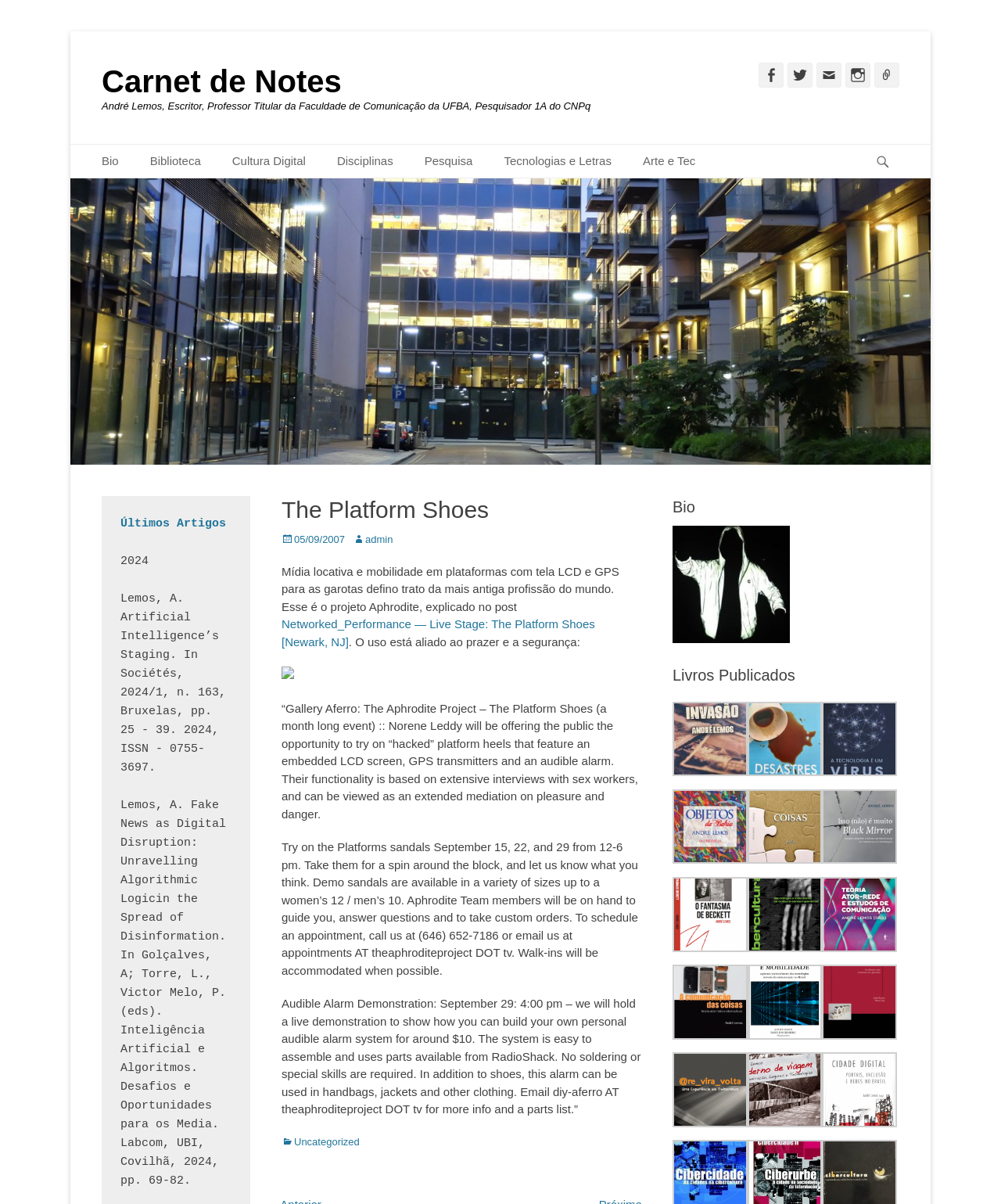Craft a detailed narrative of the webpage's structure and content.

The webpage is about "The Platform Shoes" and appears to be a blog post or article. At the top, there is a link to "Carnet de Notes" and a brief description of the author, André Lemos, who is a writer, professor, and researcher. 

To the right of the author's description, there are social media links, including Facebook, Twitter, Email, Instagram, and Ligação. 

Below the author's description, there is a main menu with links to "Bio", "Biblioteca", "Cultura Digital", "Disciplinas", "Pesquisa", "Tecnologias e Letras", and "Arte e Tec". 

The main content of the webpage is an article about "The Platform Shoes" project, which involves the use of platform shoes with embedded LCD screens, GPS transmitters, and audible alarms. The article describes the project's functionality and its relation to pleasure and danger. 

There is an image of the platform shoes, and the article also provides information on how to try on the shoes and schedule an appointment. Additionally, there is a section on building a personal audible alarm system for around $10. 

At the bottom of the webpage, there are links to categories, including "Uncategorized", and a navigation menu for posts. There are also several sections with links to books published by the author, including "Editora Mondrongo, 2020".